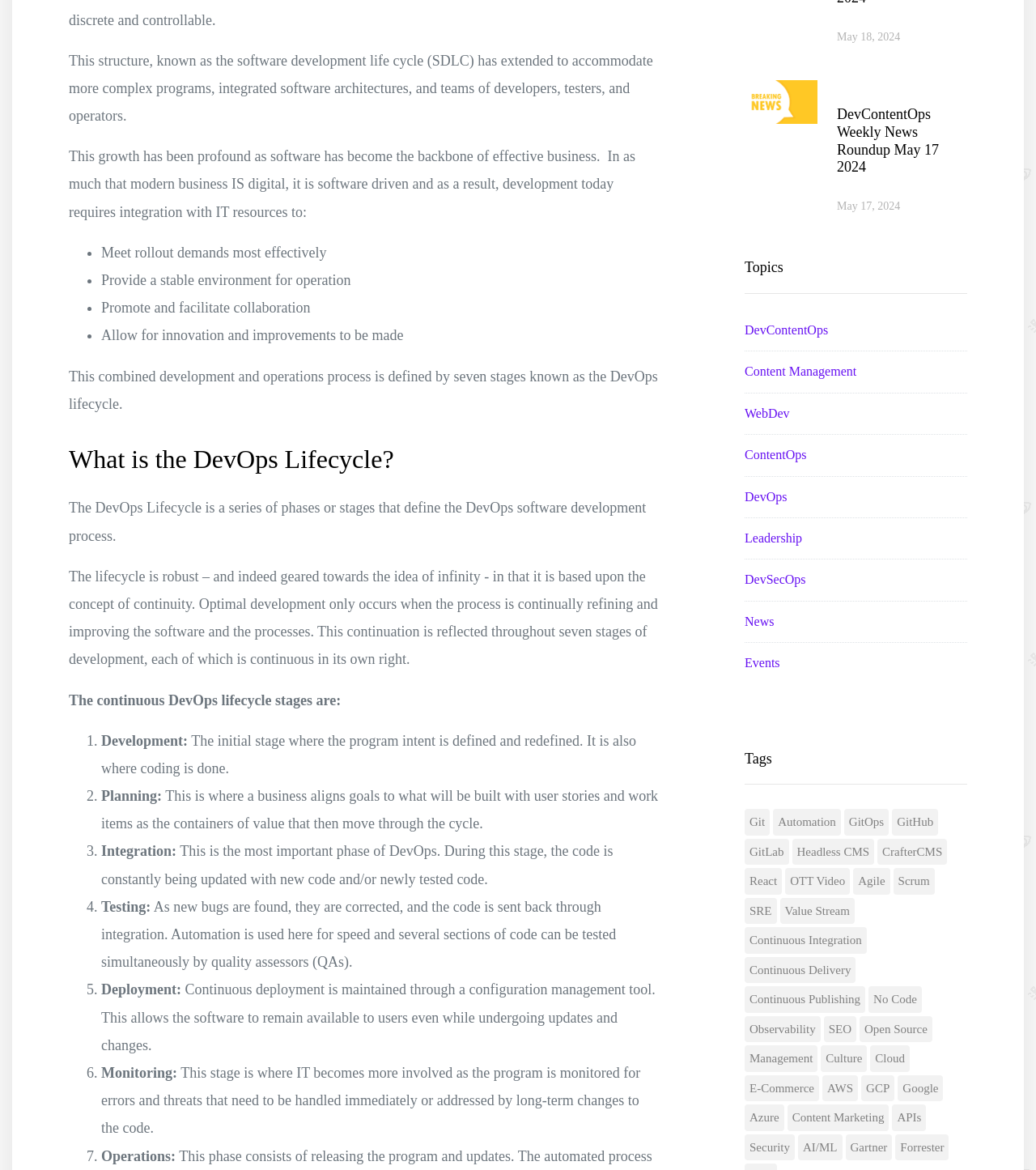What is the topic of the news roundup mentioned on the webpage?
With the help of the image, please provide a detailed response to the question.

The webpage mentions a news roundup titled 'DevContentOps Weekly News Roundup May 17 2024', which suggests that the topic of the news roundup is related to DevContentOps.